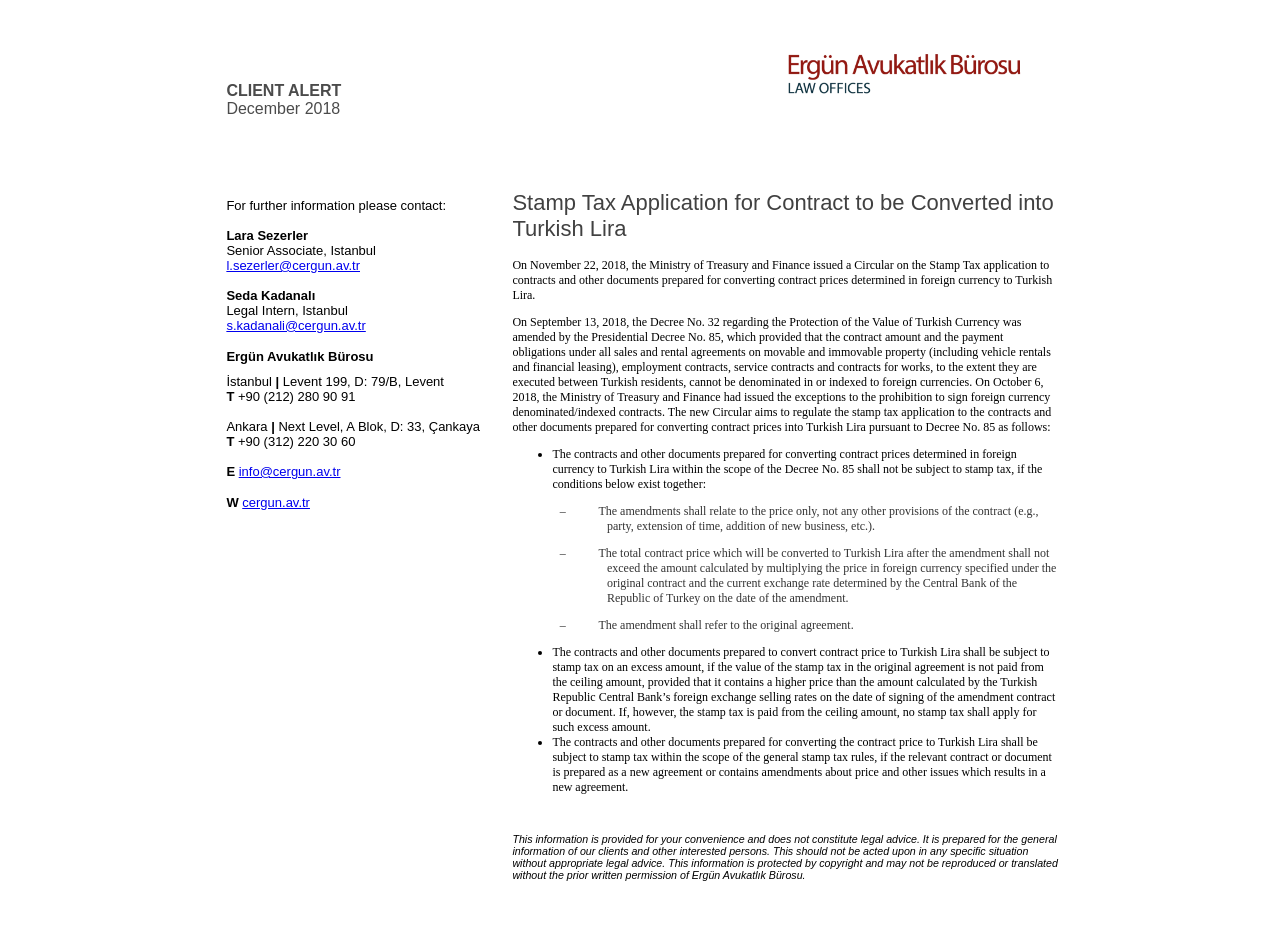Construct a thorough caption encompassing all aspects of the webpage.

The webpage appears to be a law firm's webpage, specifically Ergün Avukatlık Bürosu. At the top, there is a row with a grid cell containing the title "CLIENT ALERT December 2018" and an image to the right. Below this row, there are three more rows with grid cells, but they seem to be empty or contain only whitespace characters.

The main content of the webpage starts below these rows. There is a section with contact information, including names, titles, and email addresses of lawyers and interns. The names and titles are listed in a vertical column, with the corresponding email addresses to the right. The section also includes the law firm's name, addresses, and phone numbers for Istanbul and Ankara offices.

Below the contact information, there is a section with a brief article or news snippet. The article discusses the stamp tax rules for contracts and documents prepared for converting the contract price to Turkish Lira.

At the bottom of the webpage, there is a disclaimer stating that the information provided is for general convenience and does not constitute legal advice. It also mentions that the content is protected by copyright and may not be reproduced or translated without permission.

Throughout the webpage, there are several bullet points (represented by "•" symbols) scattered, but they do not seem to be part of a coherent list or structure.